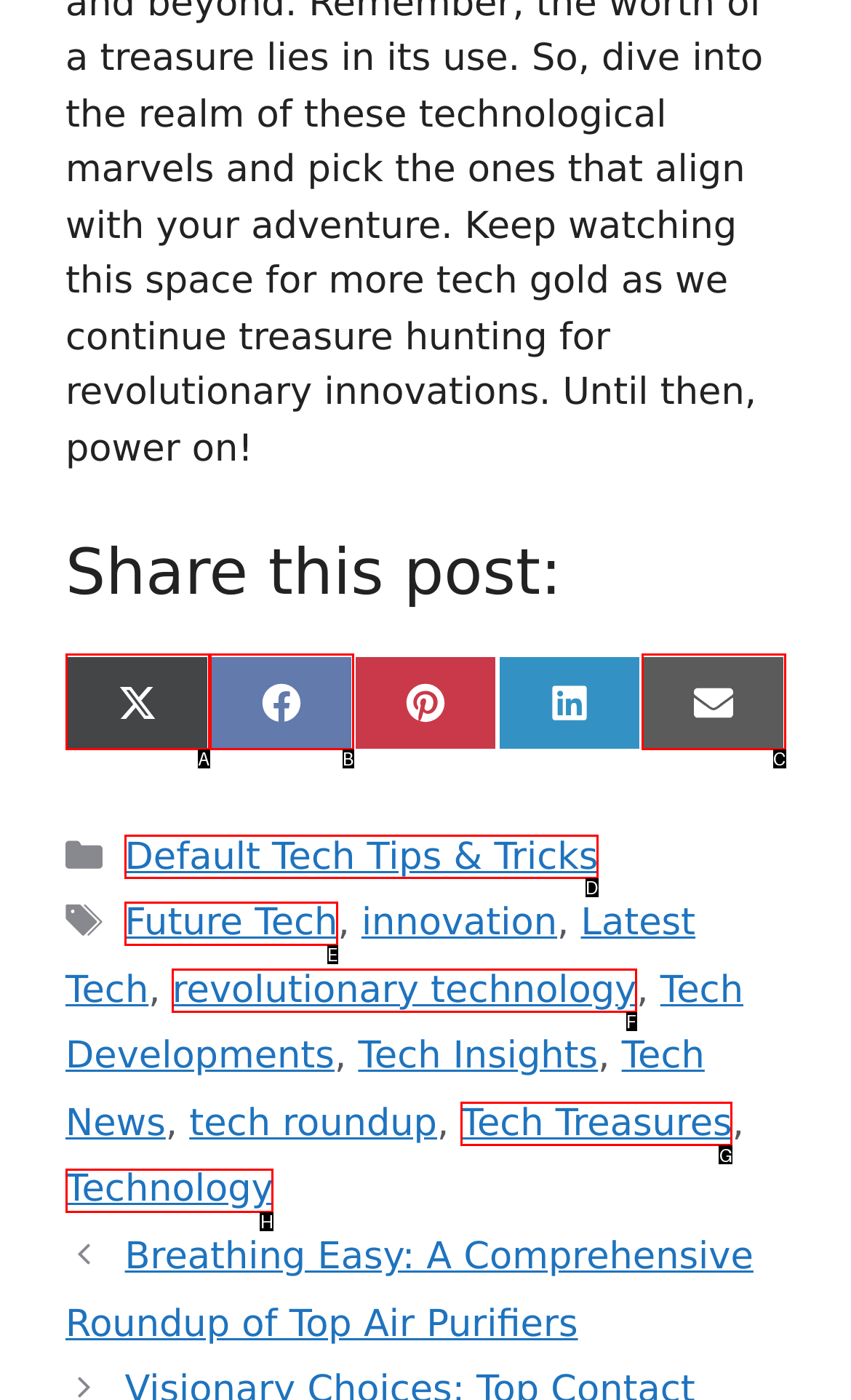Determine which option aligns with the description: Technology. Provide the letter of the chosen option directly.

H